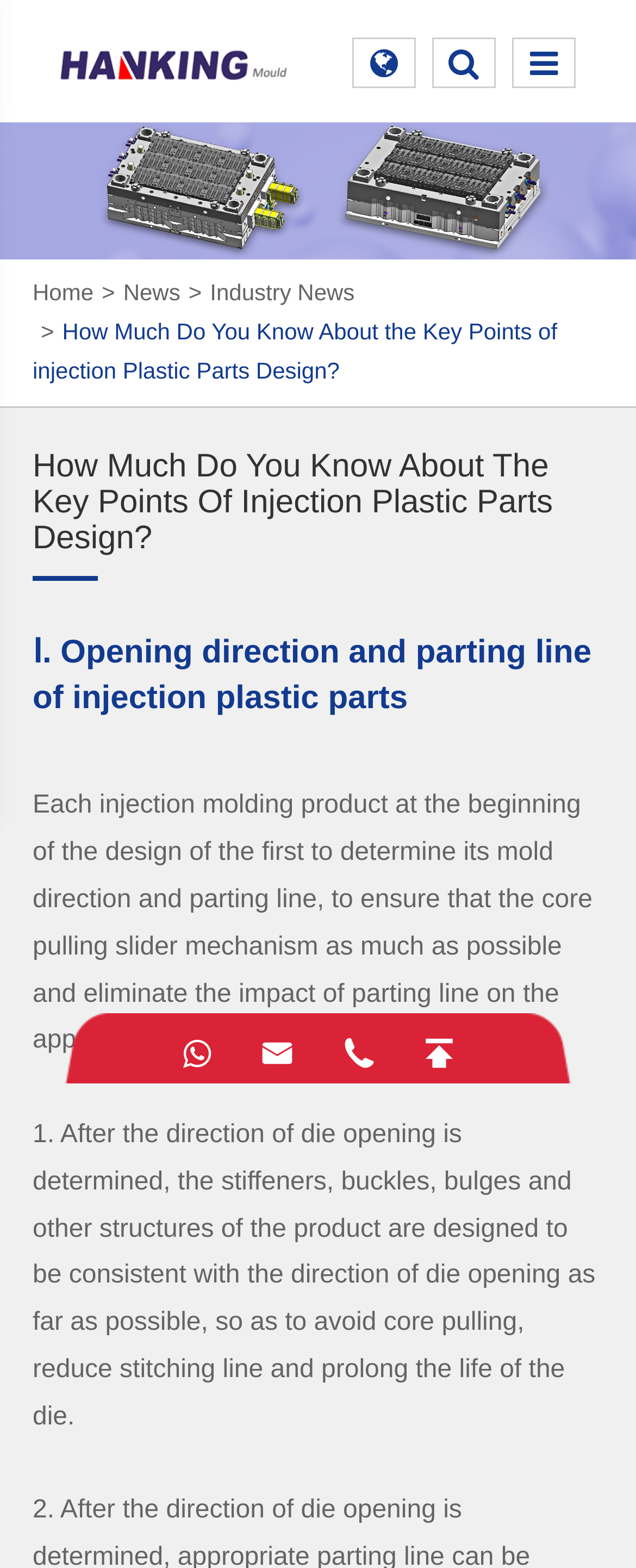Please predict the bounding box coordinates of the element's region where a click is necessary to complete the following instruction: "read the article about key points of injection plastic parts design". The coordinates should be represented by four float numbers between 0 and 1, i.e., [left, top, right, bottom].

[0.051, 0.203, 0.886, 0.244]